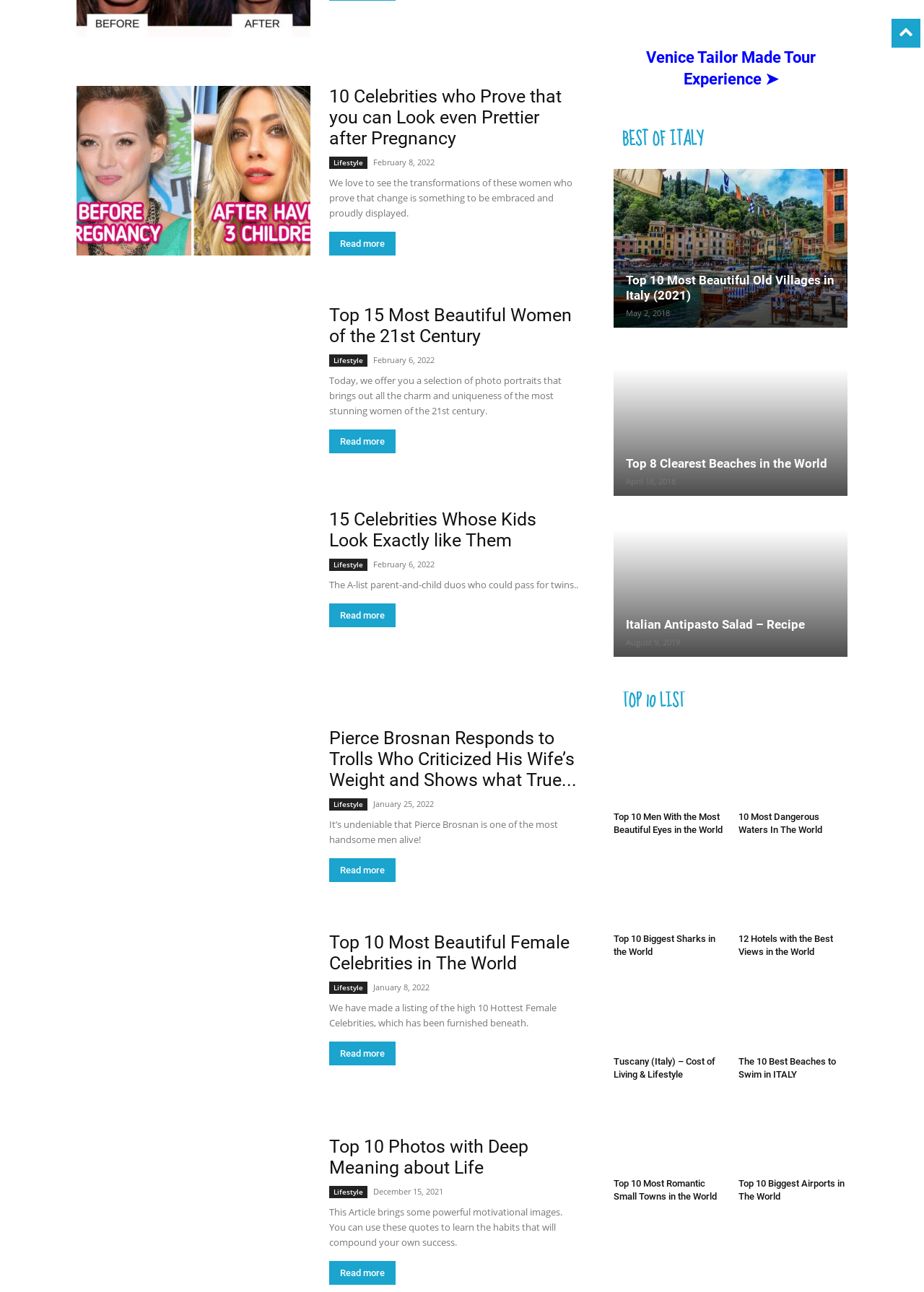Determine the bounding box coordinates in the format (top-left x, top-left y, bottom-right x, bottom-right y). Ensure all values are floating point numbers between 0 and 1. Identify the bounding box of the UI element described by: Lifestyle

[0.356, 0.432, 0.398, 0.442]